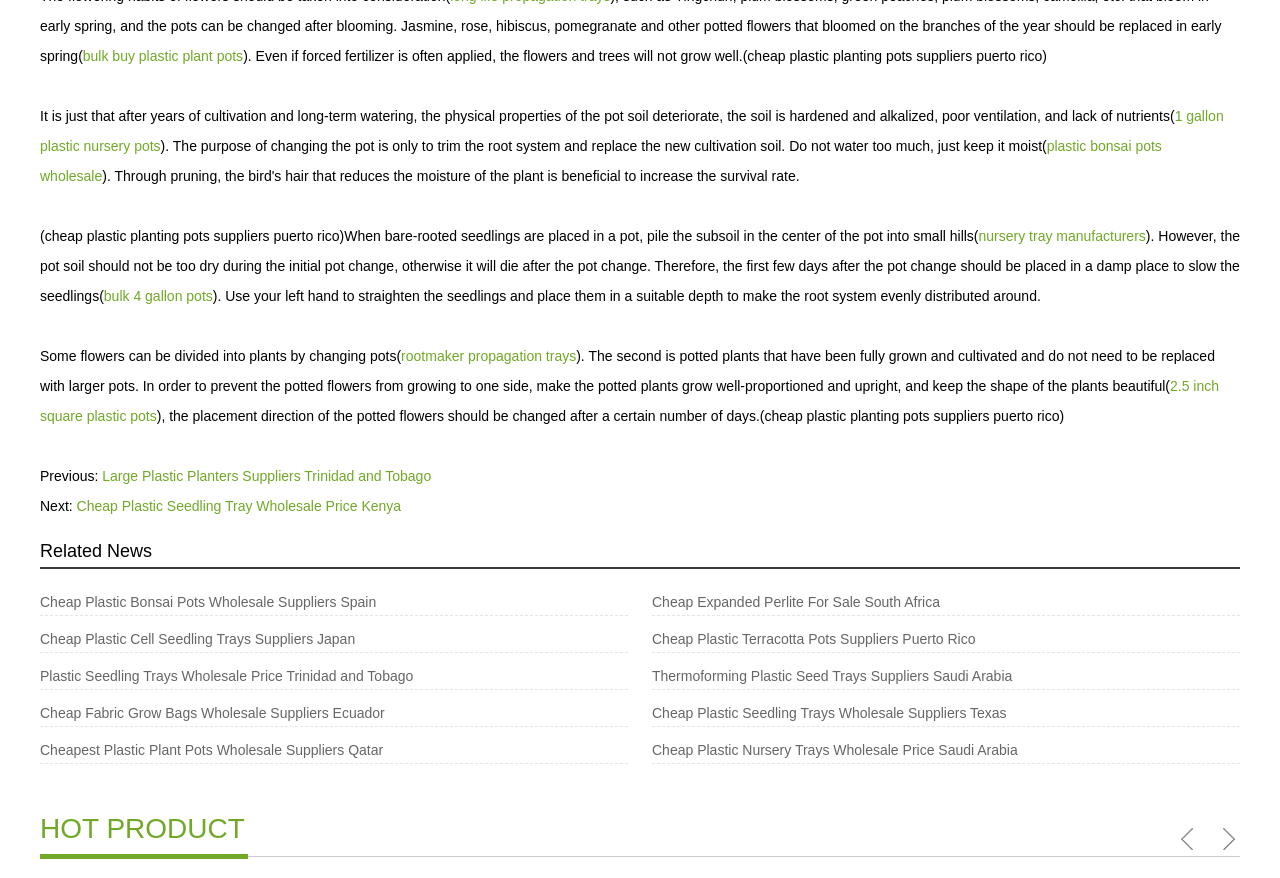Answer the question below with a single word or a brief phrase: 
What type of plants can be divided by changing pots?

Some flowers